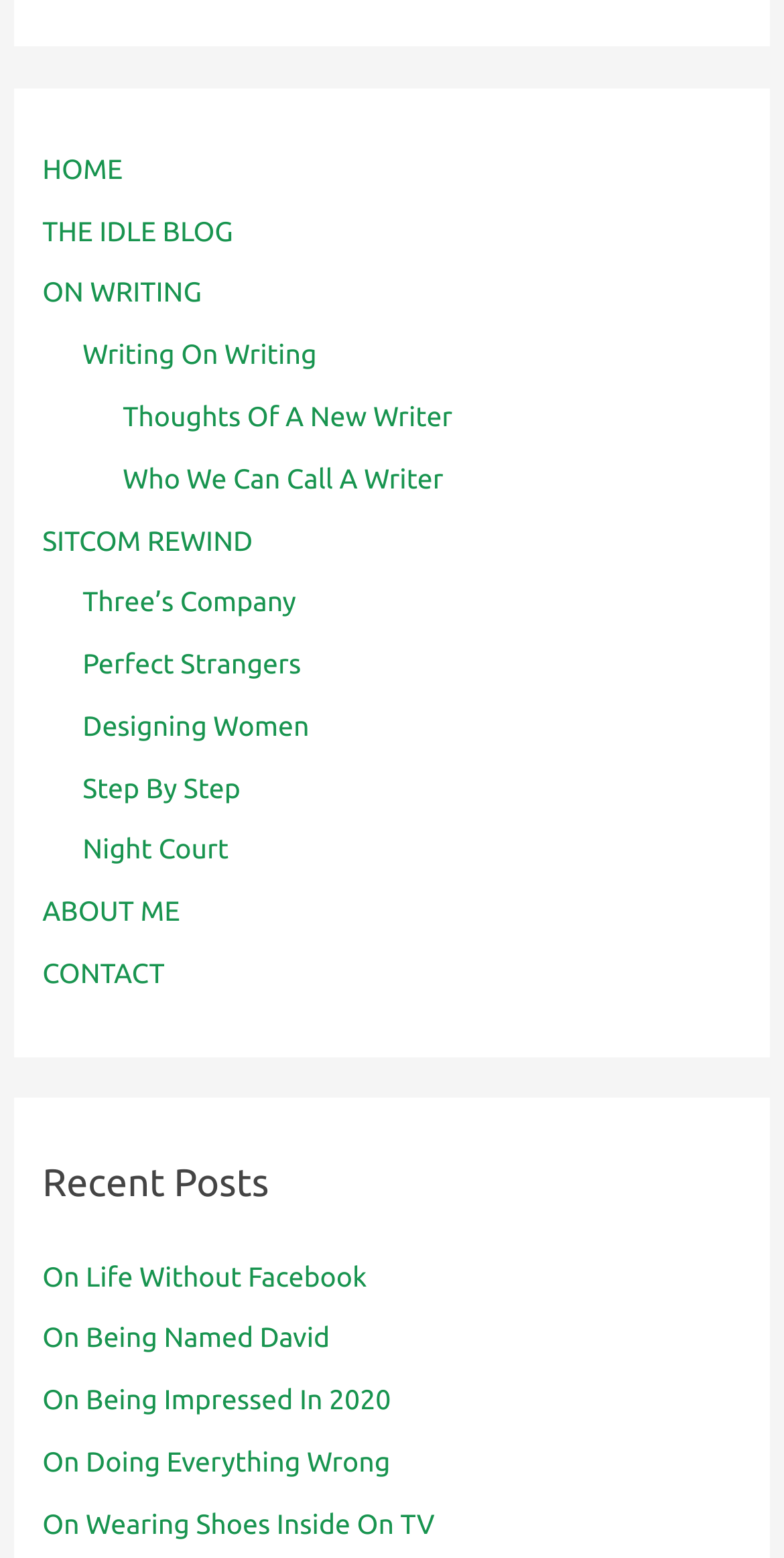What is the title of the section below the navigation menu?
Look at the webpage screenshot and answer the question with a detailed explanation.

The section below the navigation menu is titled 'Recent Posts', which is a heading element located at the top of the section, spanning from 0.054 to 0.946 horizontally and 0.74 to 0.777 vertically. This section contains links to recent blog posts.